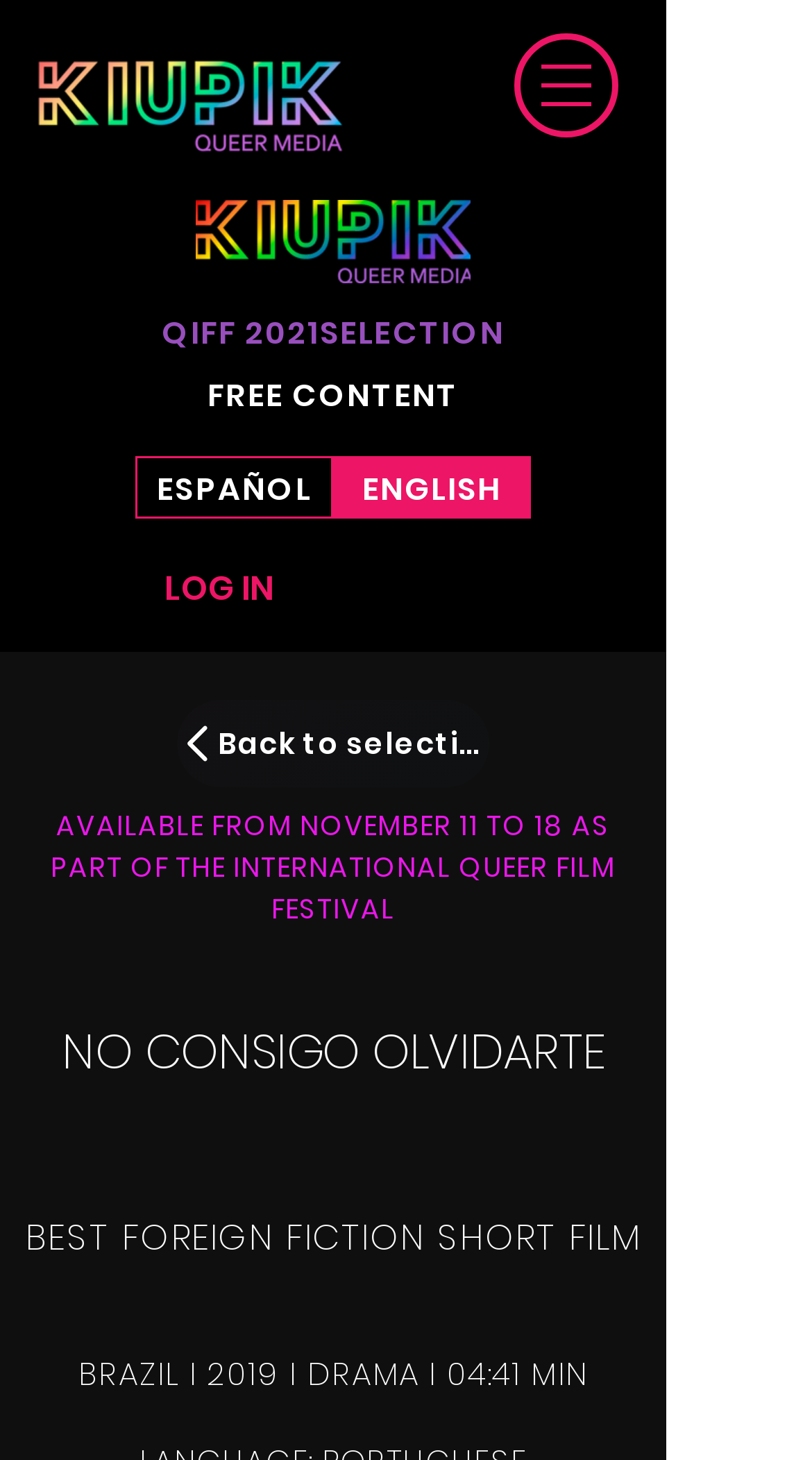Based on the visual content of the image, answer the question thoroughly: What is the duration of the short film?

I found the duration of the short film by reading the static text on the page, which says 'BRAZIL I 2019 I DRAMA I 04:41 MIN'.